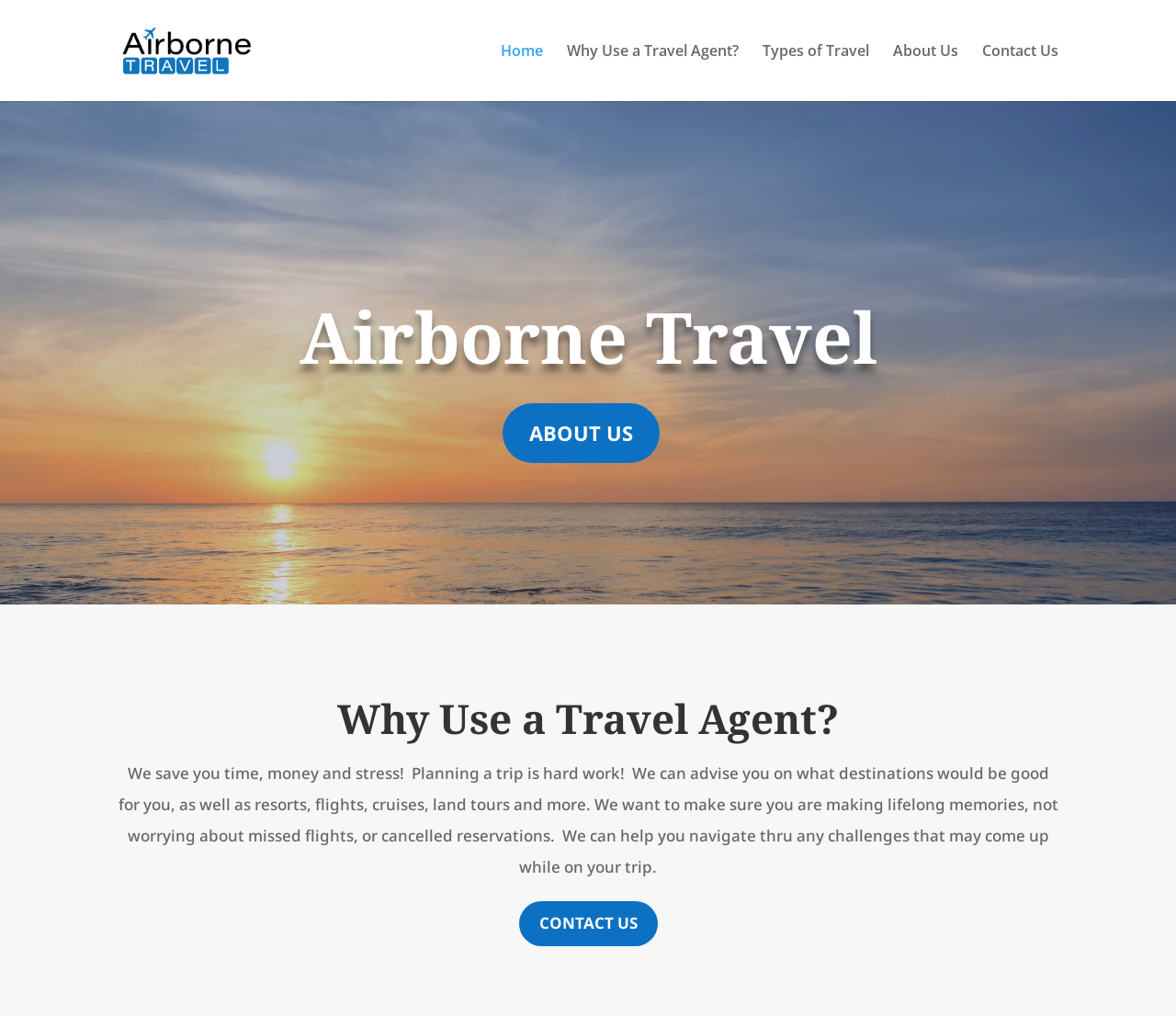Use one word or a short phrase to answer the question provided: 
What are the benefits of using a travel agent?

Save time, money, and stress